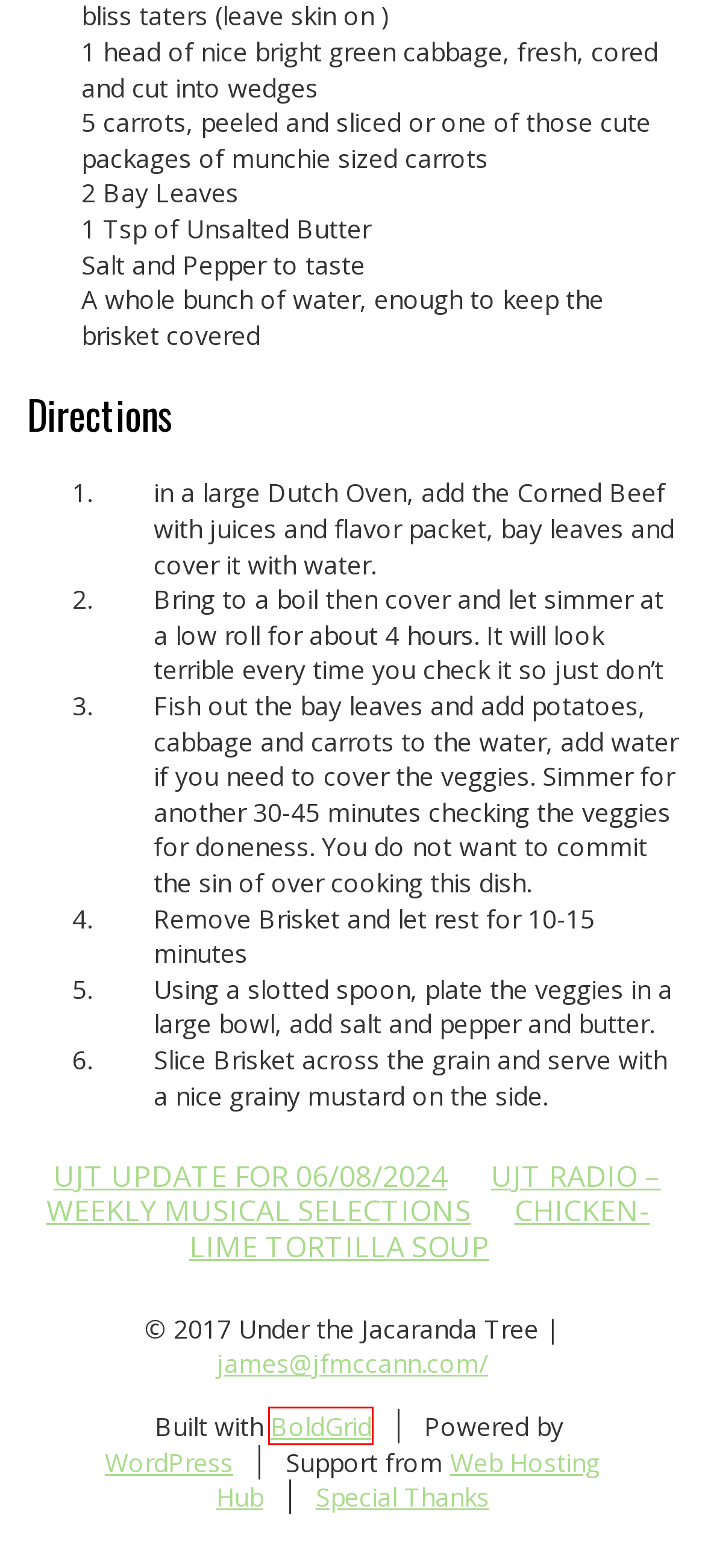Examine the screenshot of the webpage, noting the red bounding box around a UI element. Pick the webpage description that best matches the new page after the element in the red bounding box is clicked. Here are the candidates:
A. Blog Tool, Publishing Platform, and CMS – WordPress.org
B. Things To See | Under the Jacaranda Tree
C. UJT Radio – Weekly Musical Selections | Under the Jacaranda Tree
D. Words, Books and Such | Under the Jacaranda Tree
E. Chicken-Lime Tortilla Soup | Under the Jacaranda Tree
F. Build a Better Website and Grow Your Business | BoldGrid
G. Best Website Hosting Services | Web Hosting Hub
H. UJT Update for 06/08/2024 | Under the Jacaranda Tree

F